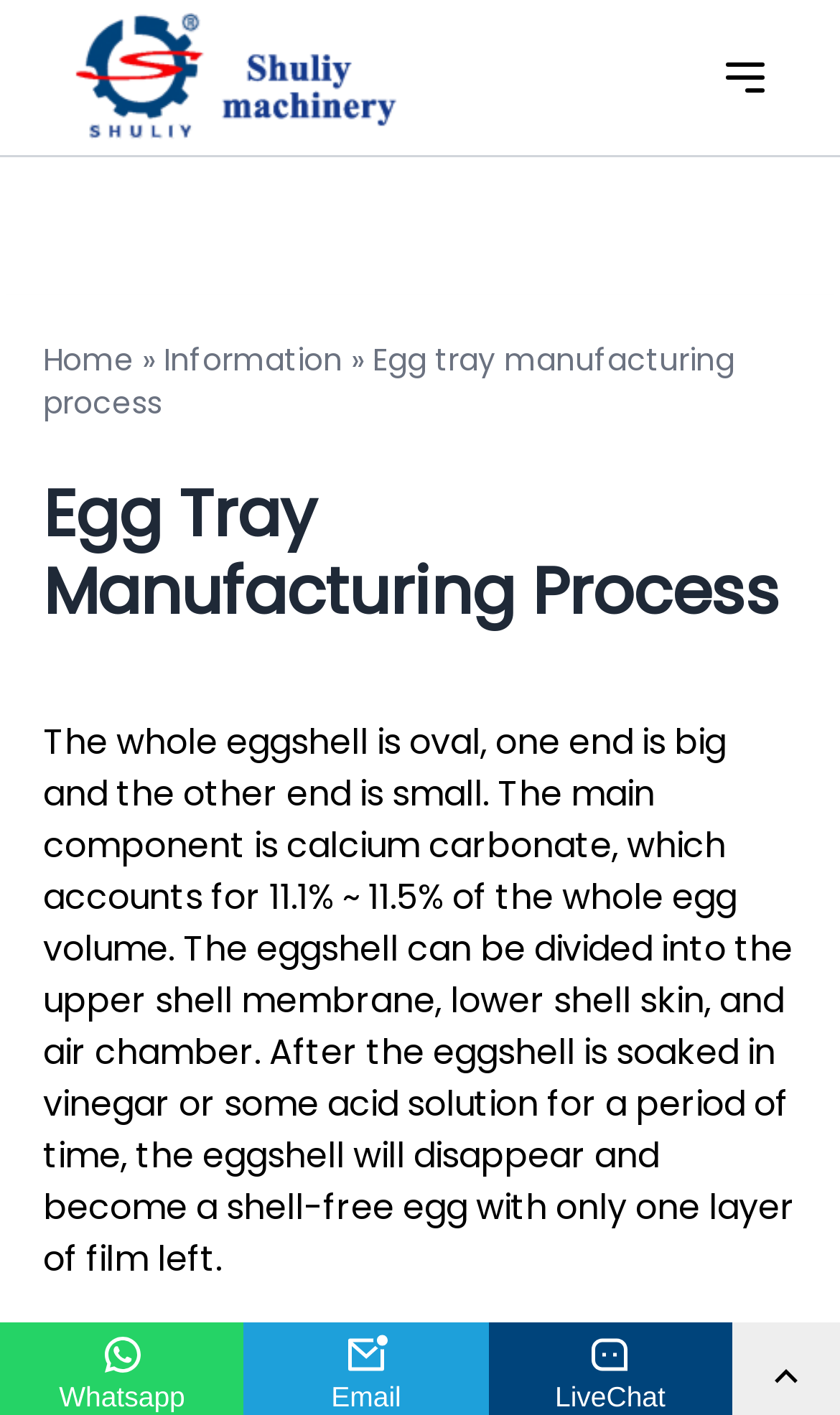Provide a one-word or short-phrase response to the question:
How many images are at the bottom of the webpage?

4